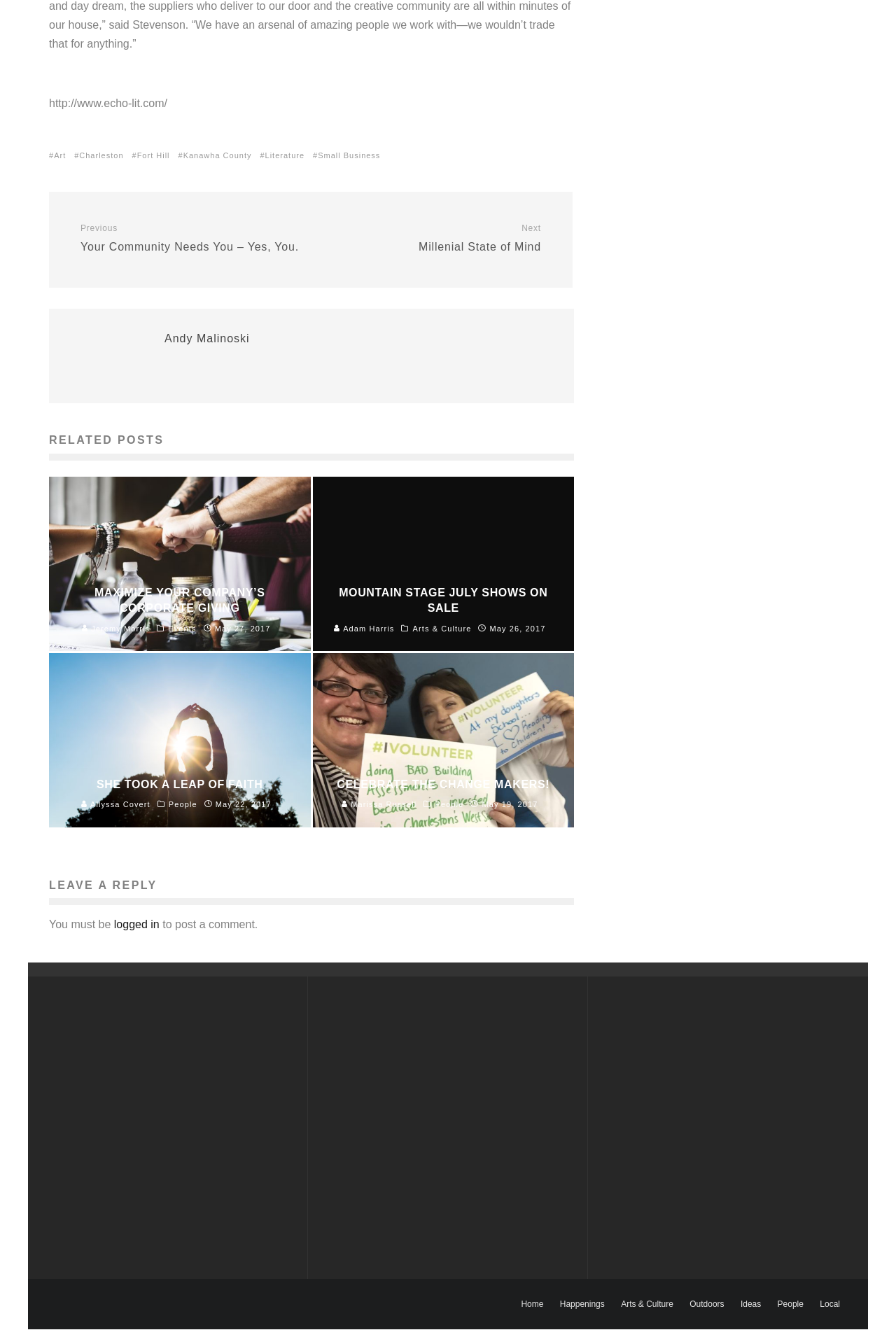Locate the bounding box coordinates of the element's region that should be clicked to carry out the following instruction: "Read the article 'MAXIMIZE YOUR COMPANY’S CORPORATE GIVING'". The coordinates need to be four float numbers between 0 and 1, i.e., [left, top, right, bottom].

[0.066, 0.44, 0.335, 0.463]